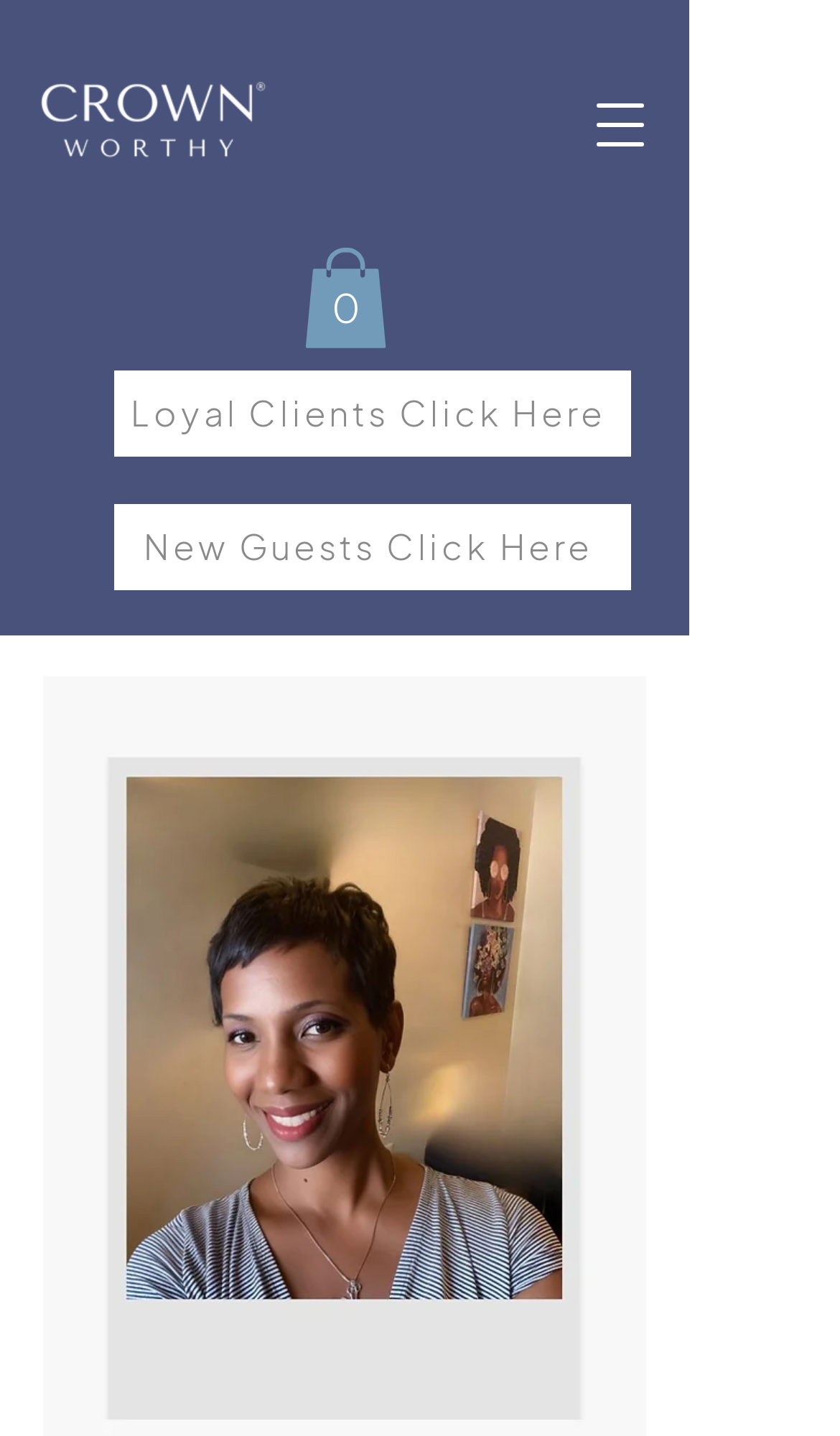Given the description "Loyal Clients Click Here", determine the bounding box of the corresponding UI element.

[0.136, 0.257, 0.751, 0.317]